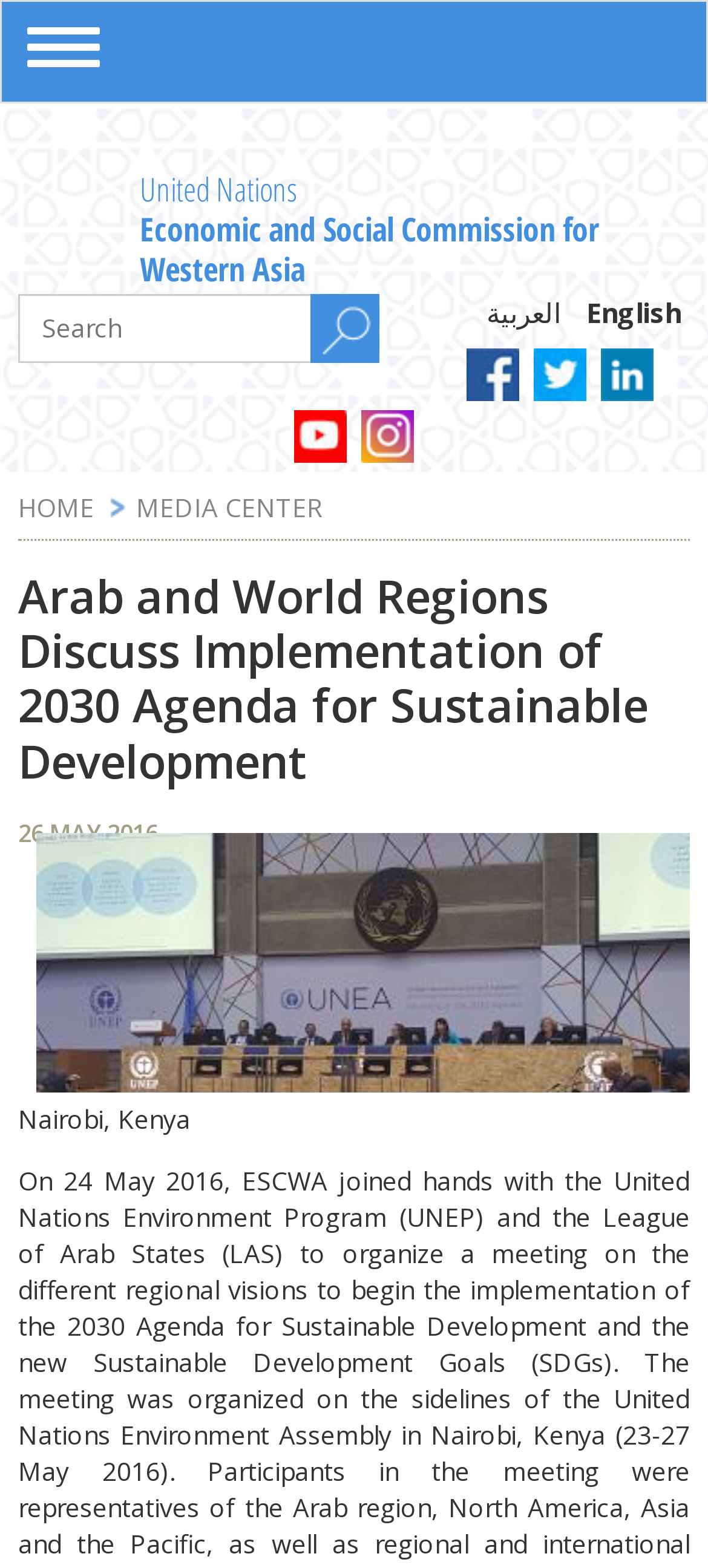Using the description: "العربية", determine the UI element's bounding box coordinates. Ensure the coordinates are in the format of four float numbers between 0 and 1, i.e., [left, top, right, bottom].

[0.674, 0.182, 0.805, 0.216]